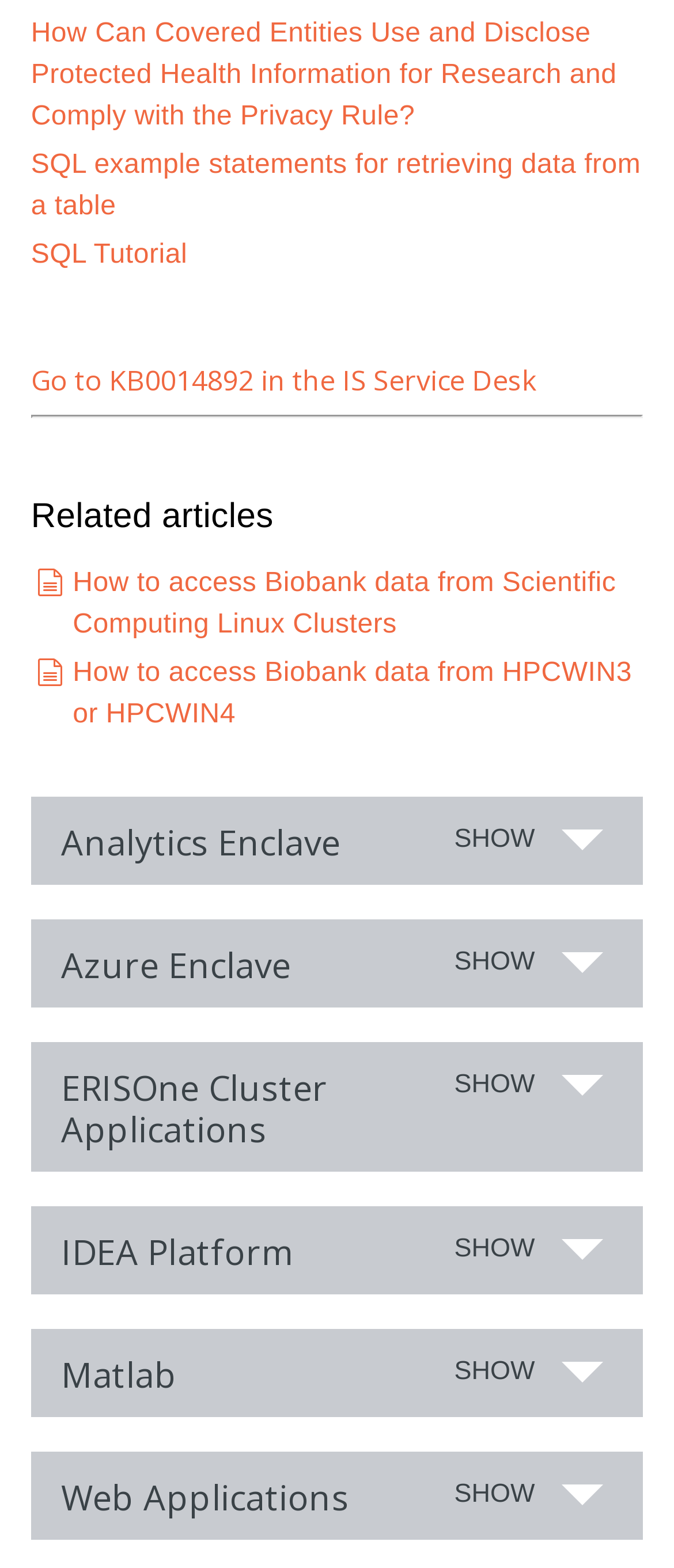Indicate the bounding box coordinates of the clickable region to achieve the following instruction: "Click on the link to access Biobank data from Scientific Computing Linux Clusters."

[0.108, 0.363, 0.914, 0.408]